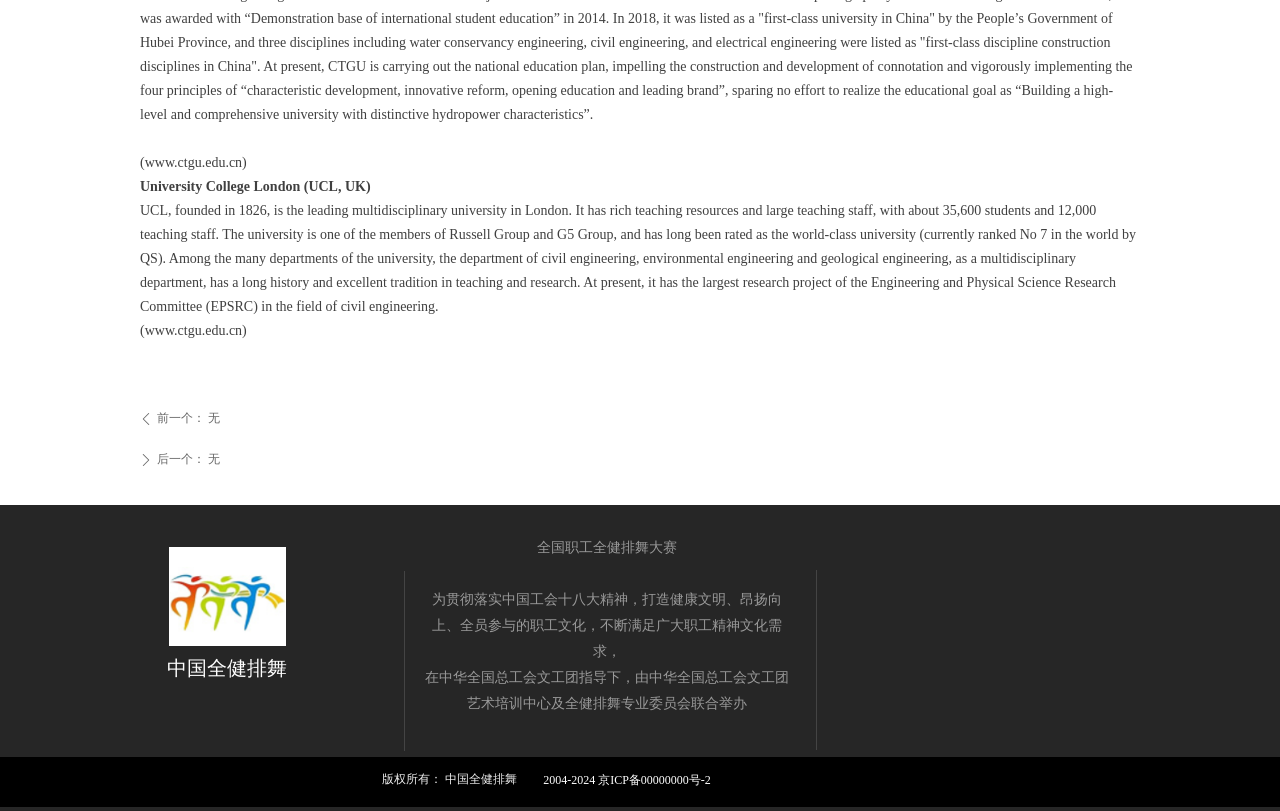Identify and provide the bounding box coordinates of the UI element described: "alt="LOGO" title="LOGO"". The coordinates should be formatted as [left, top, right, bottom], with each number being a float between 0 and 1.

[0.132, 0.674, 0.223, 0.797]